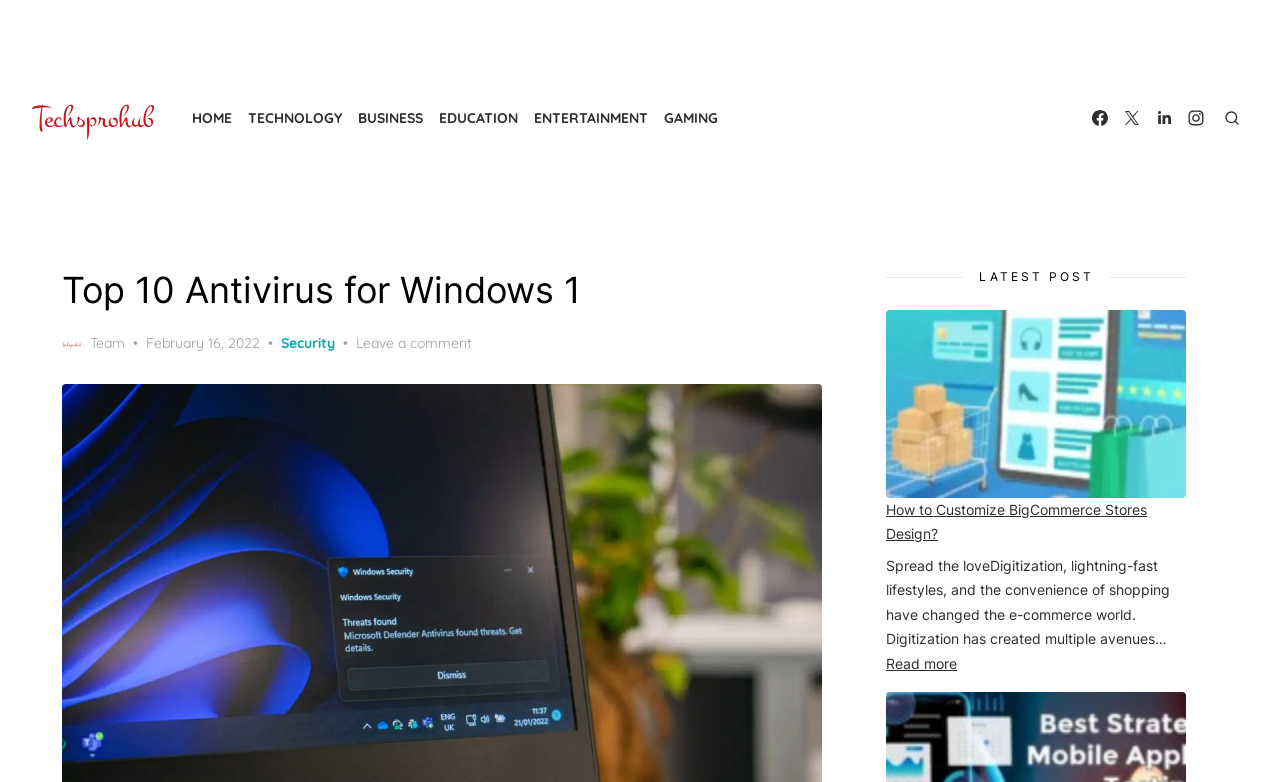What is the category of the article?
Refer to the screenshot and deliver a thorough answer to the question presented.

I determined the category of the article by looking at the link element with the text 'Security' which is located near the 'Posted on' static text element and the date of the posted article.